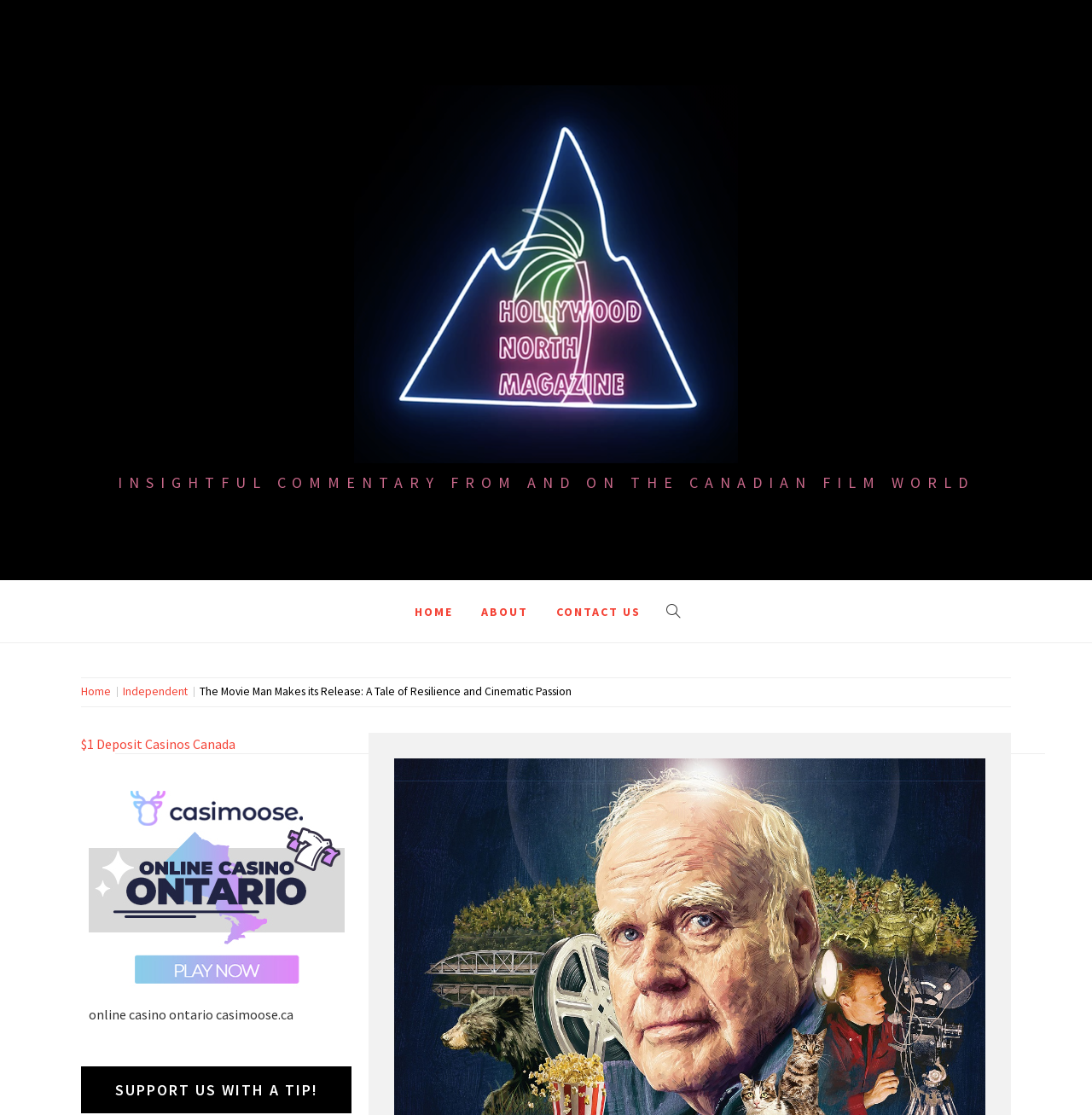How many separator elements are there?
Based on the image, answer the question with a single word or brief phrase.

1